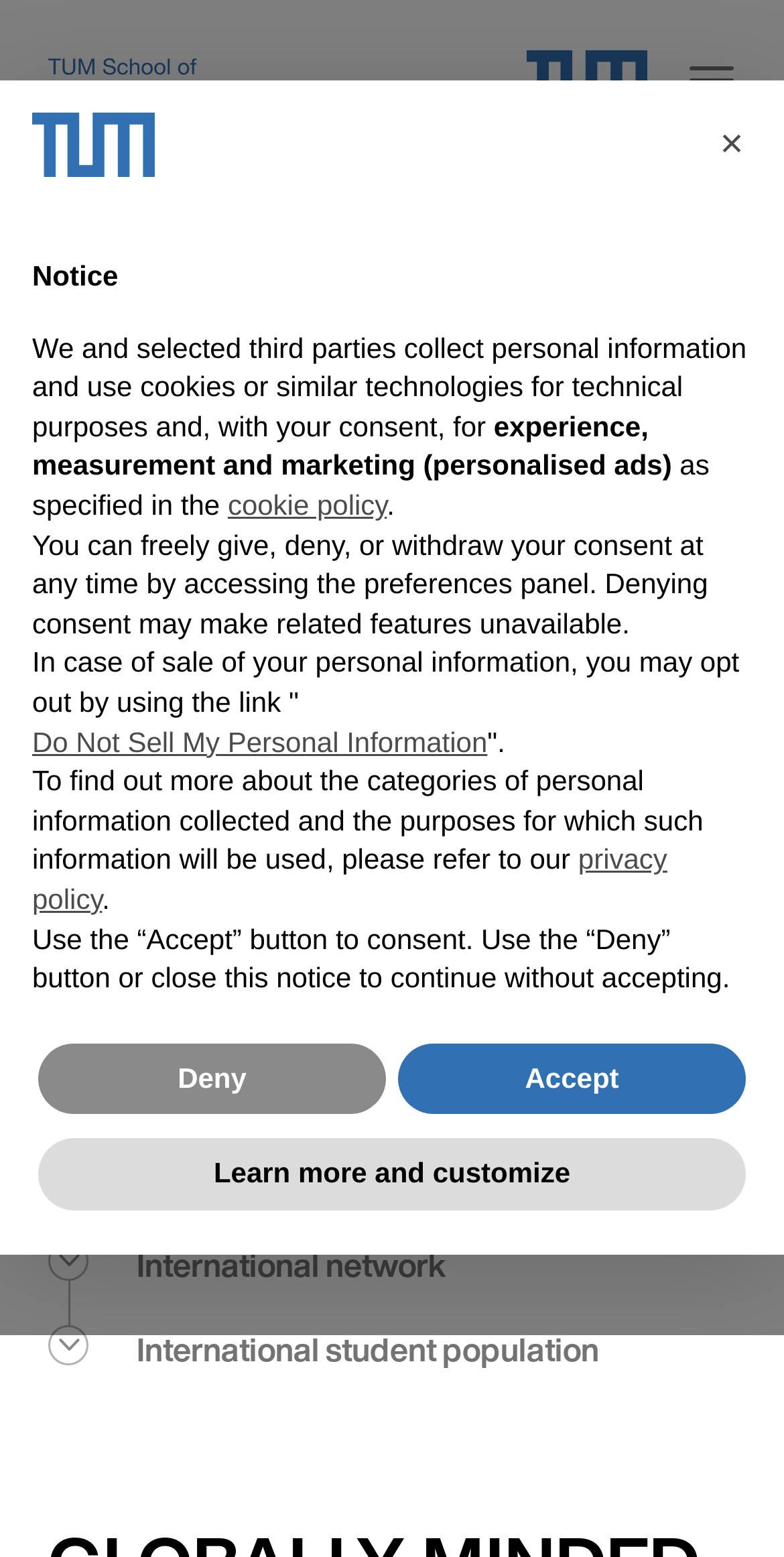Create an in-depth description of the webpage, covering main sections.

The webpage is about the Internationalization of TUM School of Management, with a focus on diversity driving innovation. At the top left, there is a link to "Back to Home" accompanied by an image. To the right of this, there is a link to open a new window to the TUM Website, also accompanied by an image. A "Menu" button is located at the top right corner.

Below these top-level navigation elements, a large heading reads "Internationalization". A paragraph of text follows, explaining the importance of diversity in driving innovation in research, teaching, and the development of the School.

Below this text, there are four links with icons, each leading to a different section: "At a glance", "A message from our Associate Dean of International Alliances", "International network", and "International student population".

At the bottom of the page, a notice dialog is displayed, with a logo and a button to close it. The notice explains how personal information is collected and used, and provides options to consent, deny, or customize the use of this information. There are several buttons and links within this notice, including "Learn more and customize", "Deny", "Accept", and links to the cookie policy and privacy policy.